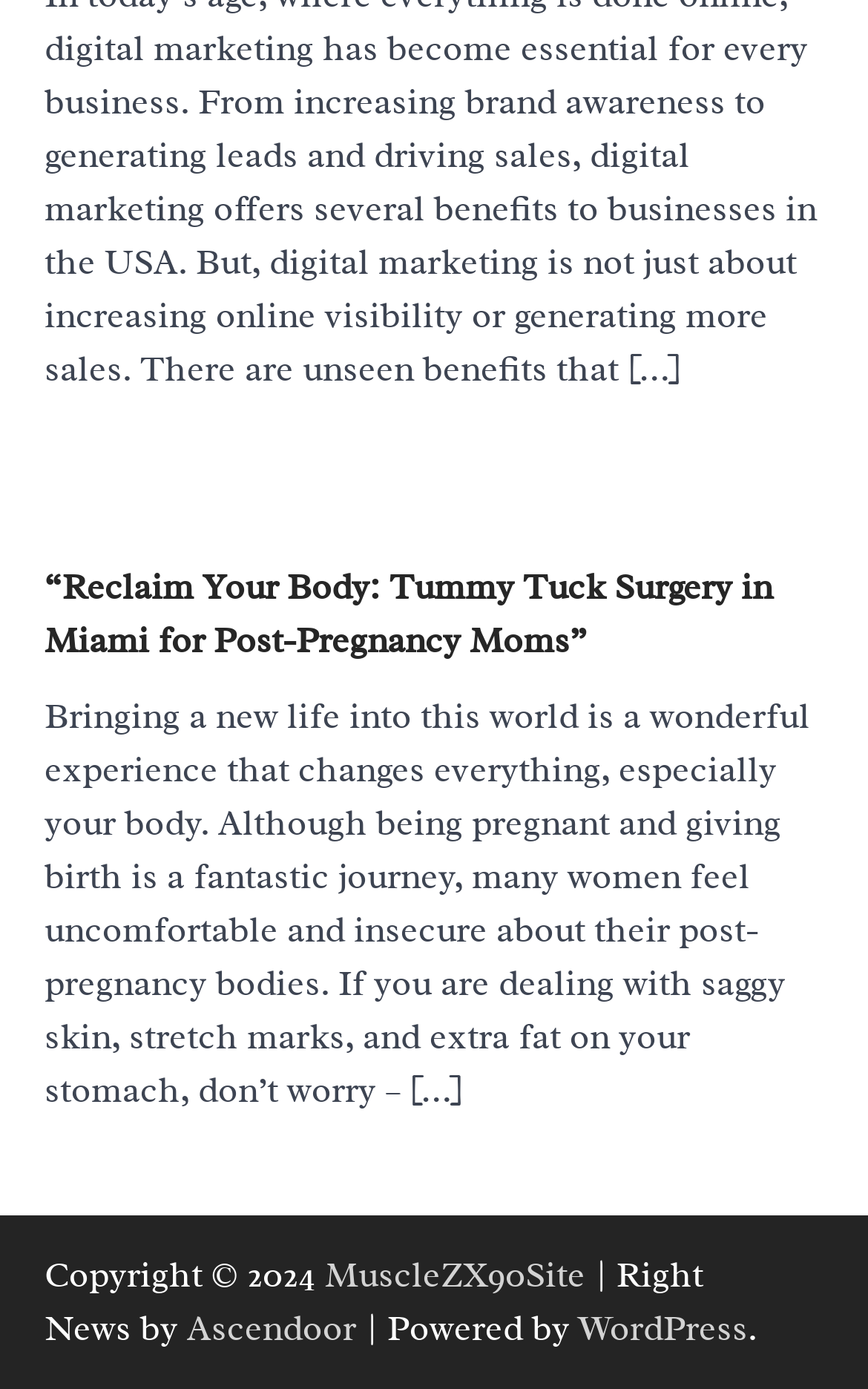What is the main topic of this article?
Give a one-word or short phrase answer based on the image.

Tummy Tuck Surgery